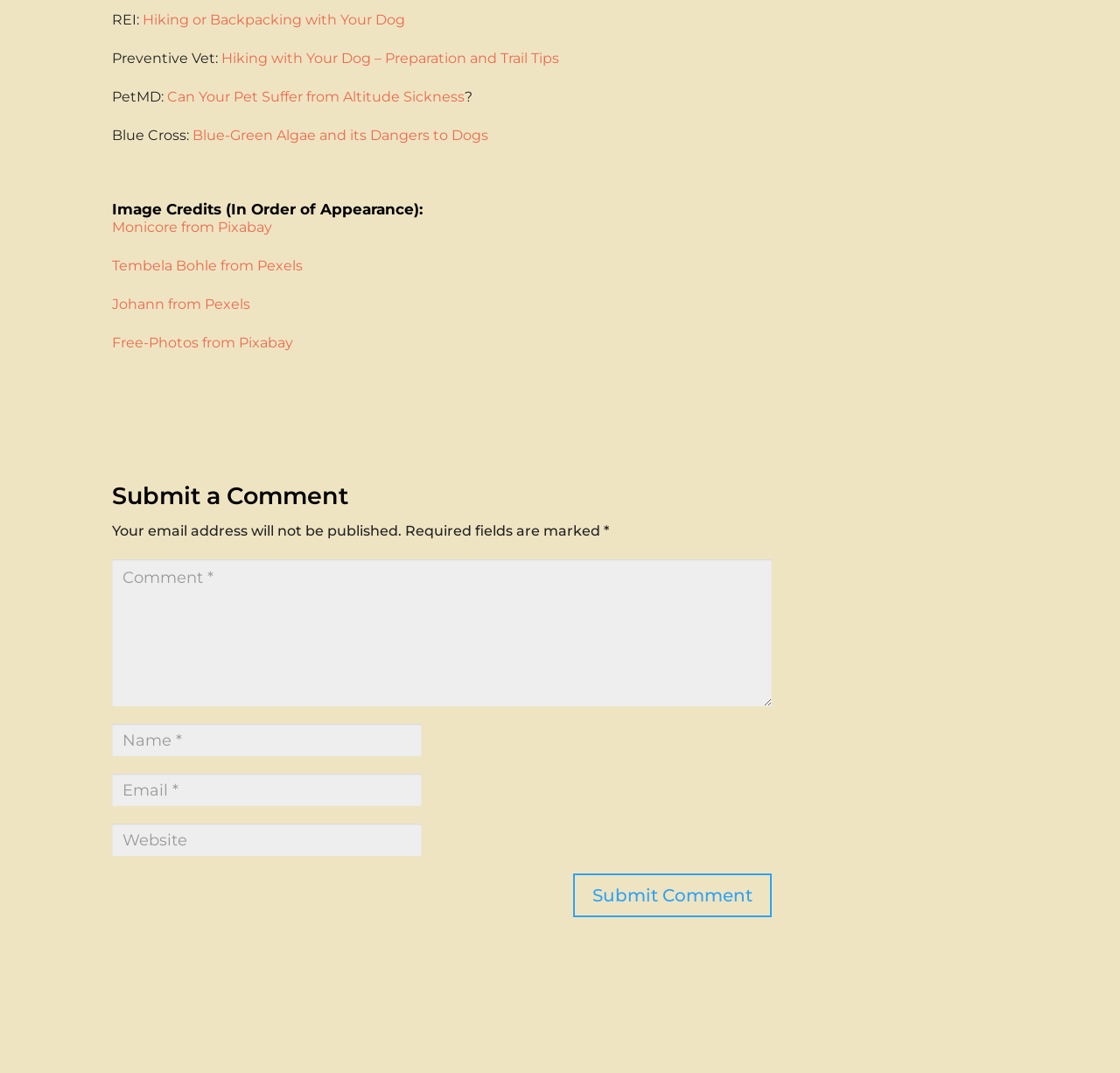Locate the bounding box coordinates of the element to click to perform the following action: 'Click on 'Hiking or Backpacking with Your Dog''. The coordinates should be given as four float values between 0 and 1, in the form of [left, top, right, bottom].

[0.127, 0.01, 0.362, 0.026]